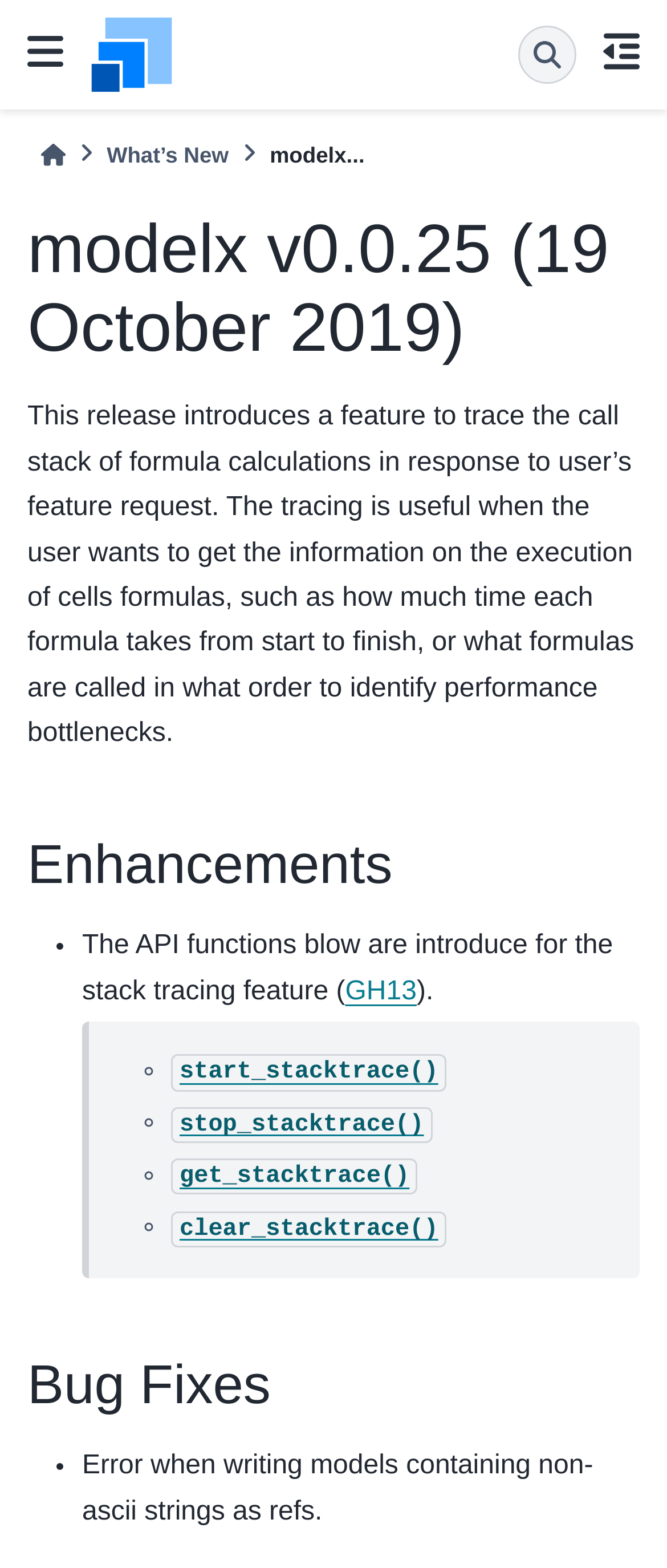What are the API functions introduced for the stack tracing feature?
Answer the question with as much detail as possible.

The webpage lists these four API functions as being introduced for the stack tracing feature, which suggests that they are related to controlling and accessing the stack tracing functionality.